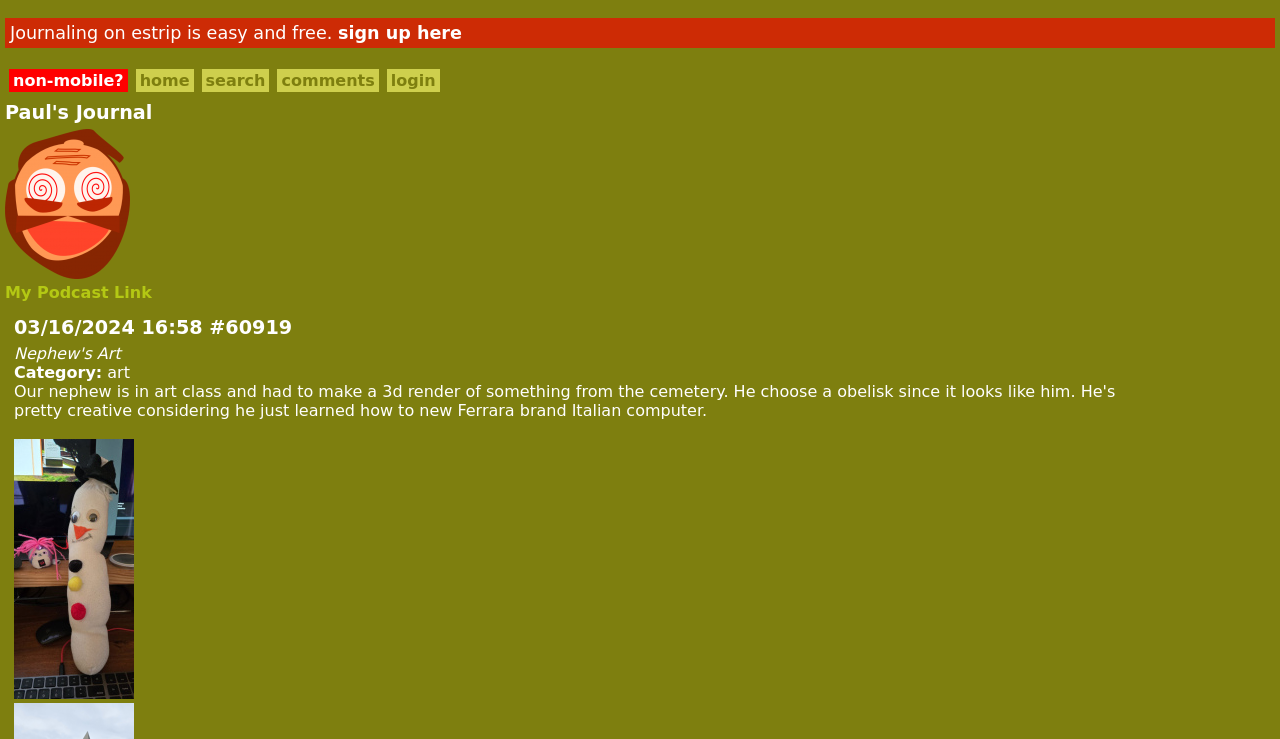Please give a succinct answer using a single word or phrase:
What is the name of the journal?

Paul's Journal